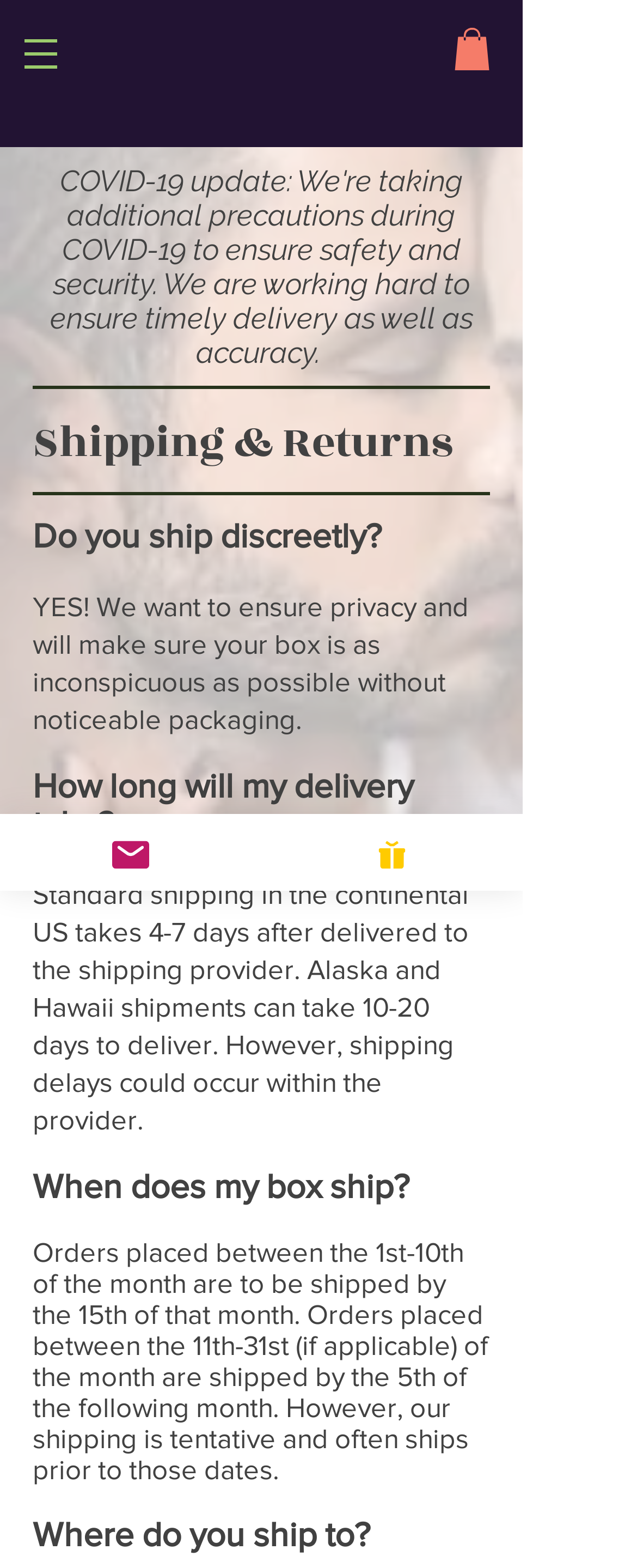When do orders placed between 1st-10th of the month ship? From the image, respond with a single word or brief phrase.

By the 15th of that month